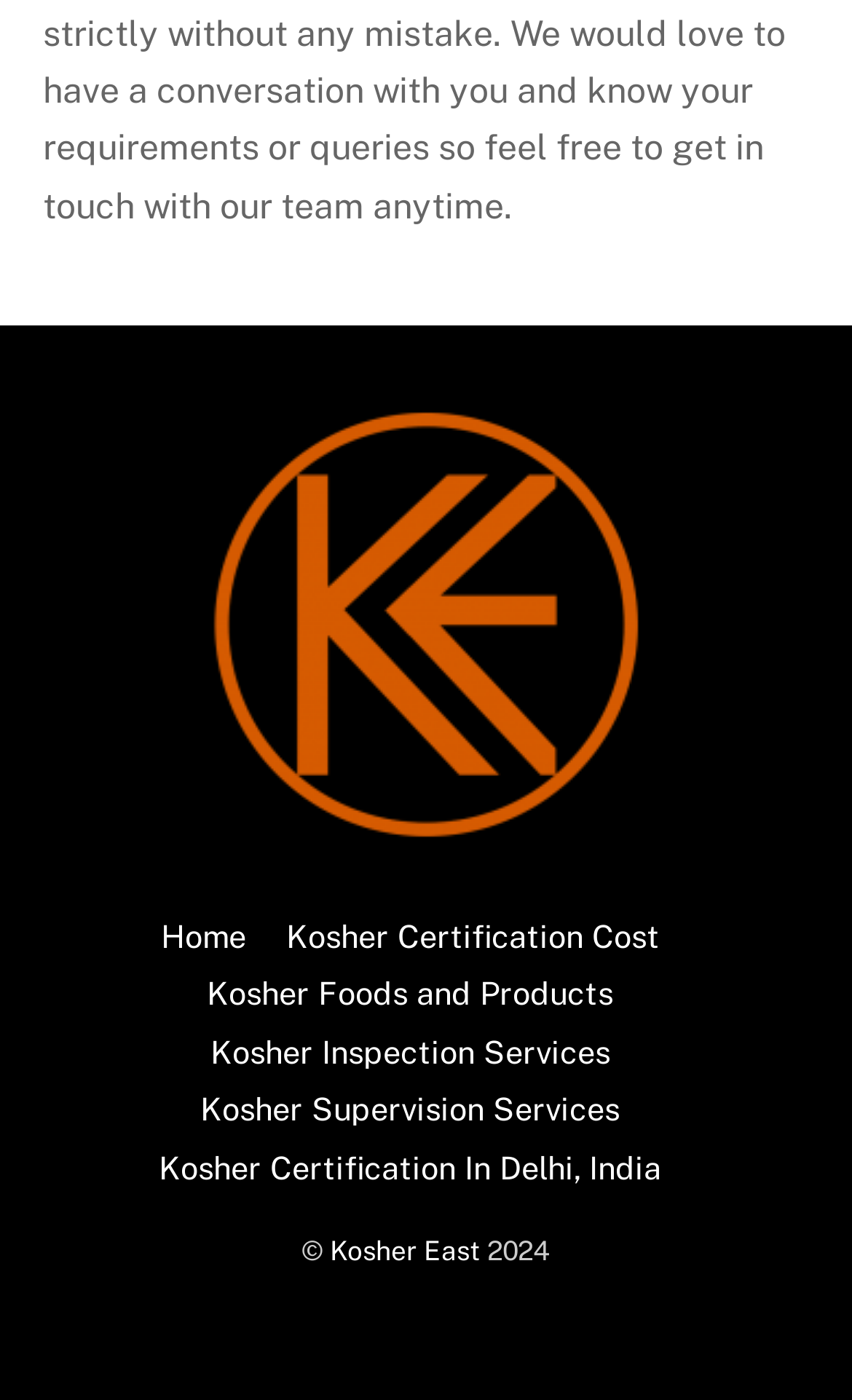Please find the bounding box for the UI element described by: "Kosher Supervision Services".

[0.235, 0.779, 0.728, 0.805]